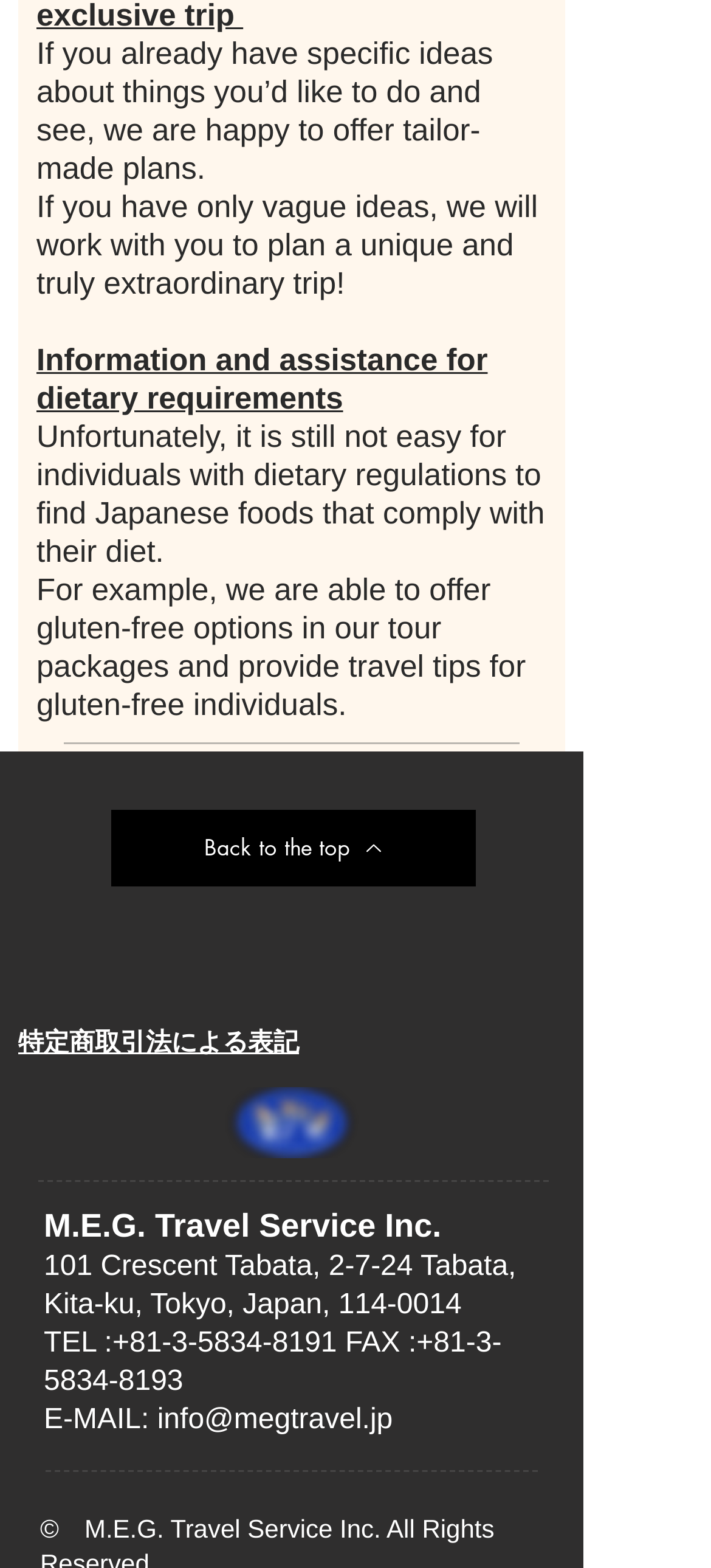What is the company name?
Examine the webpage screenshot and provide an in-depth answer to the question.

The company name can be found at the bottom of the webpage, in the contact information section, as a static text element.